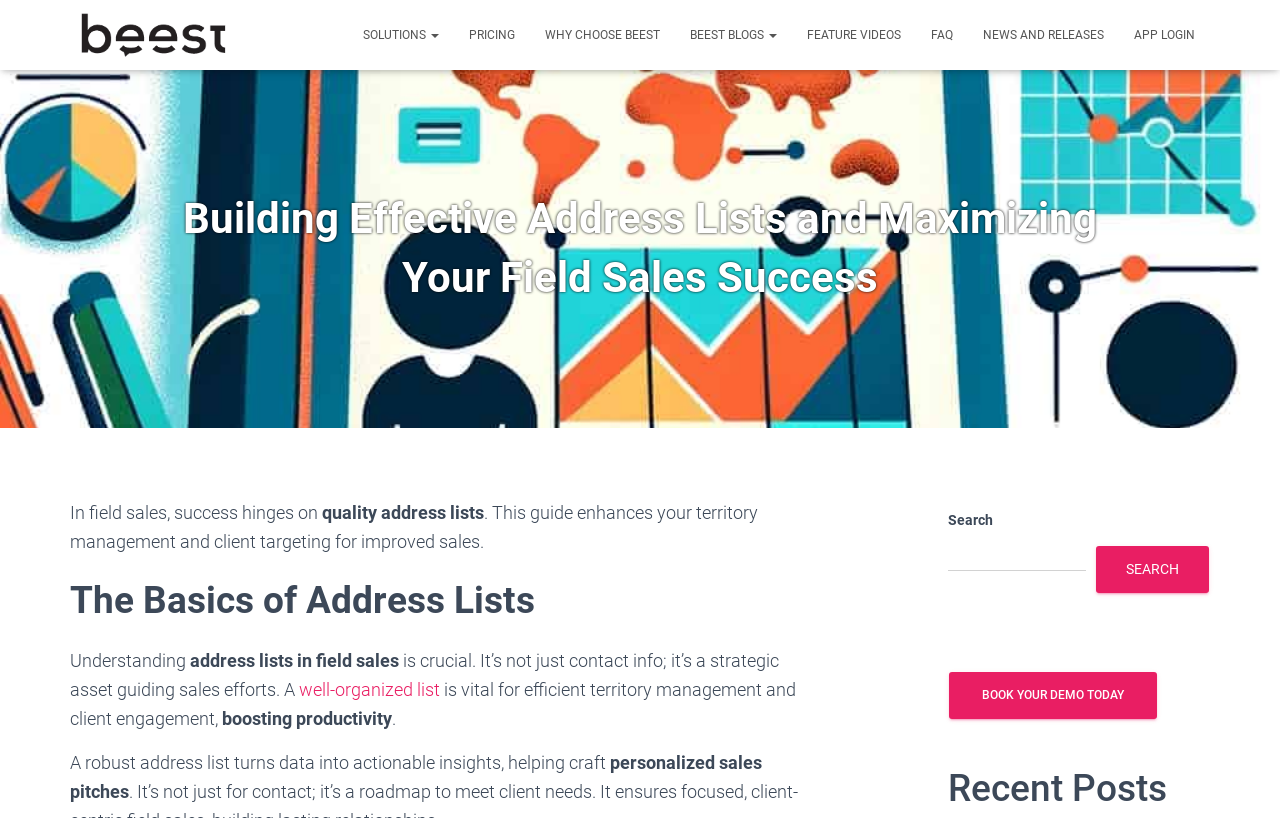Locate and extract the text of the main heading on the webpage.

Building Effective Address Lists and Maximizing Your Field Sales Success